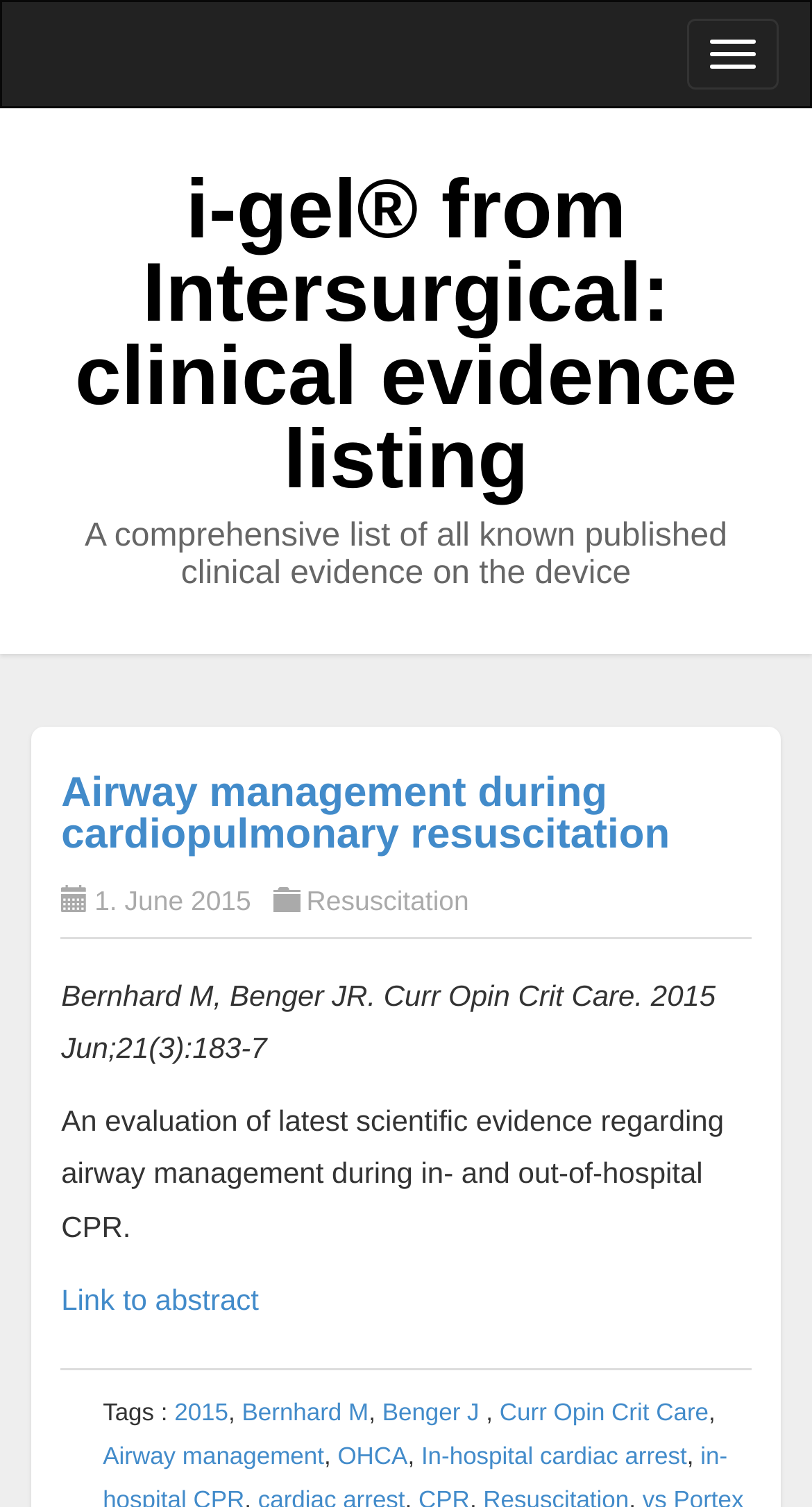Identify the bounding box for the element characterized by the following description: "In-hospital cardiac arrest".

[0.519, 0.957, 0.846, 0.975]